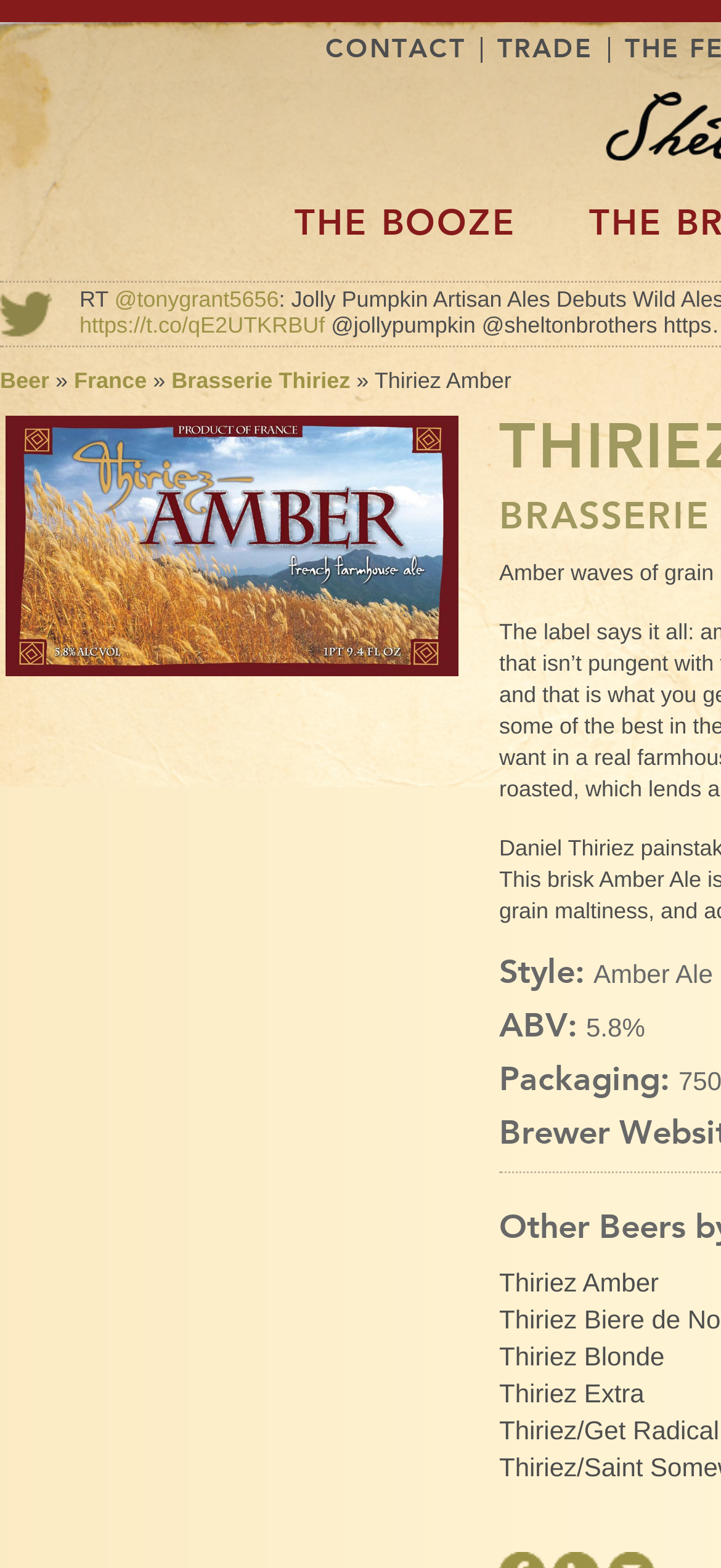Please find and report the bounding box coordinates of the element to click in order to perform the following action: "Click on CONTACT". The coordinates should be expressed as four float numbers between 0 and 1, in the format [left, top, right, bottom].

[0.451, 0.024, 0.646, 0.04]